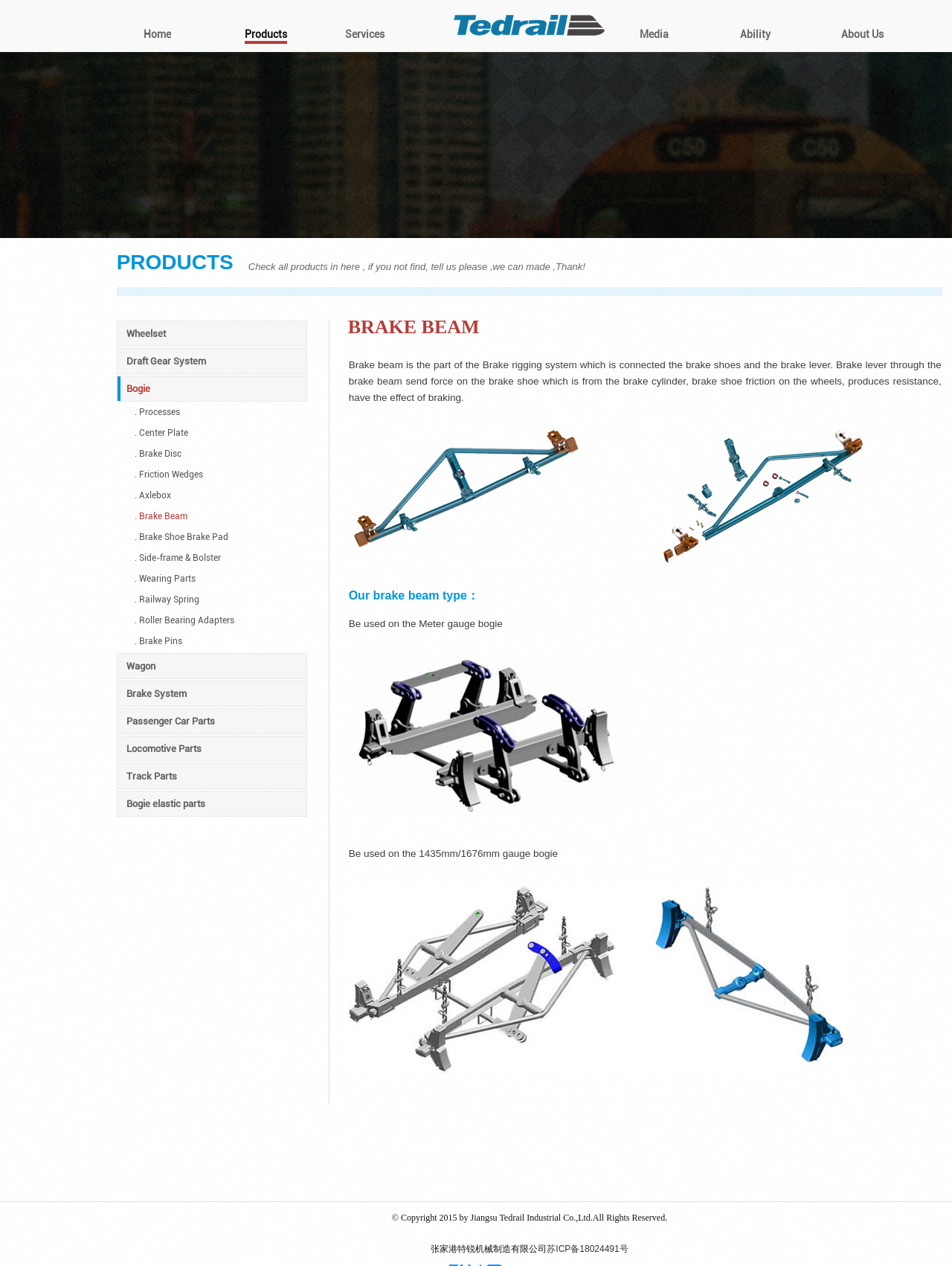Using the provided element description: "Wagon", identify the bounding box coordinates. The coordinates should be four floats between 0 and 1 in the order [left, top, right, bottom].

[0.122, 0.516, 0.322, 0.536]